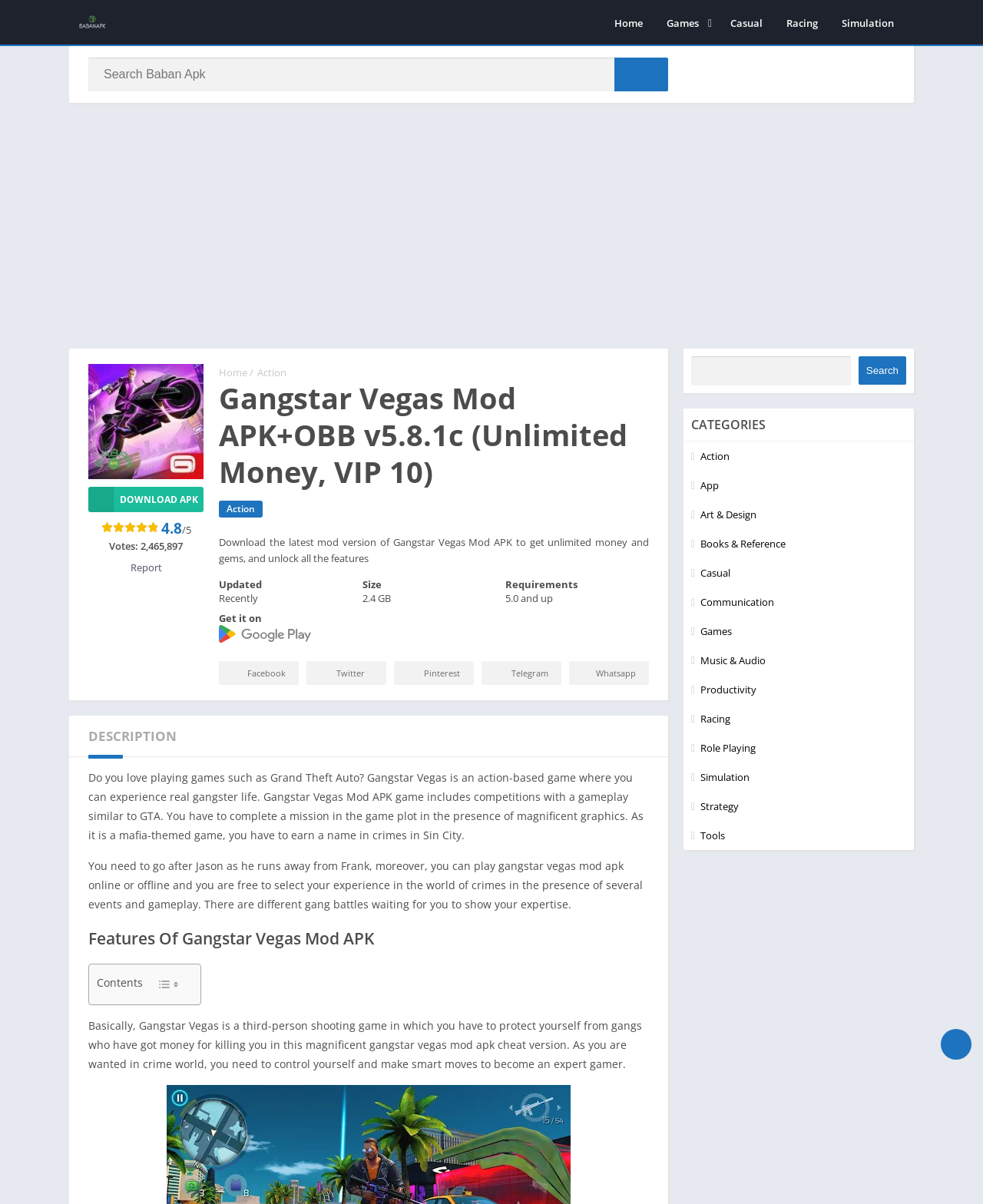Look at the image and answer the question in detail:
What is the size of the Gangstar Vegas Mod APK?

The webpage provides information about the Gangstar Vegas Mod APK, including its size, which is 2.4 GB.